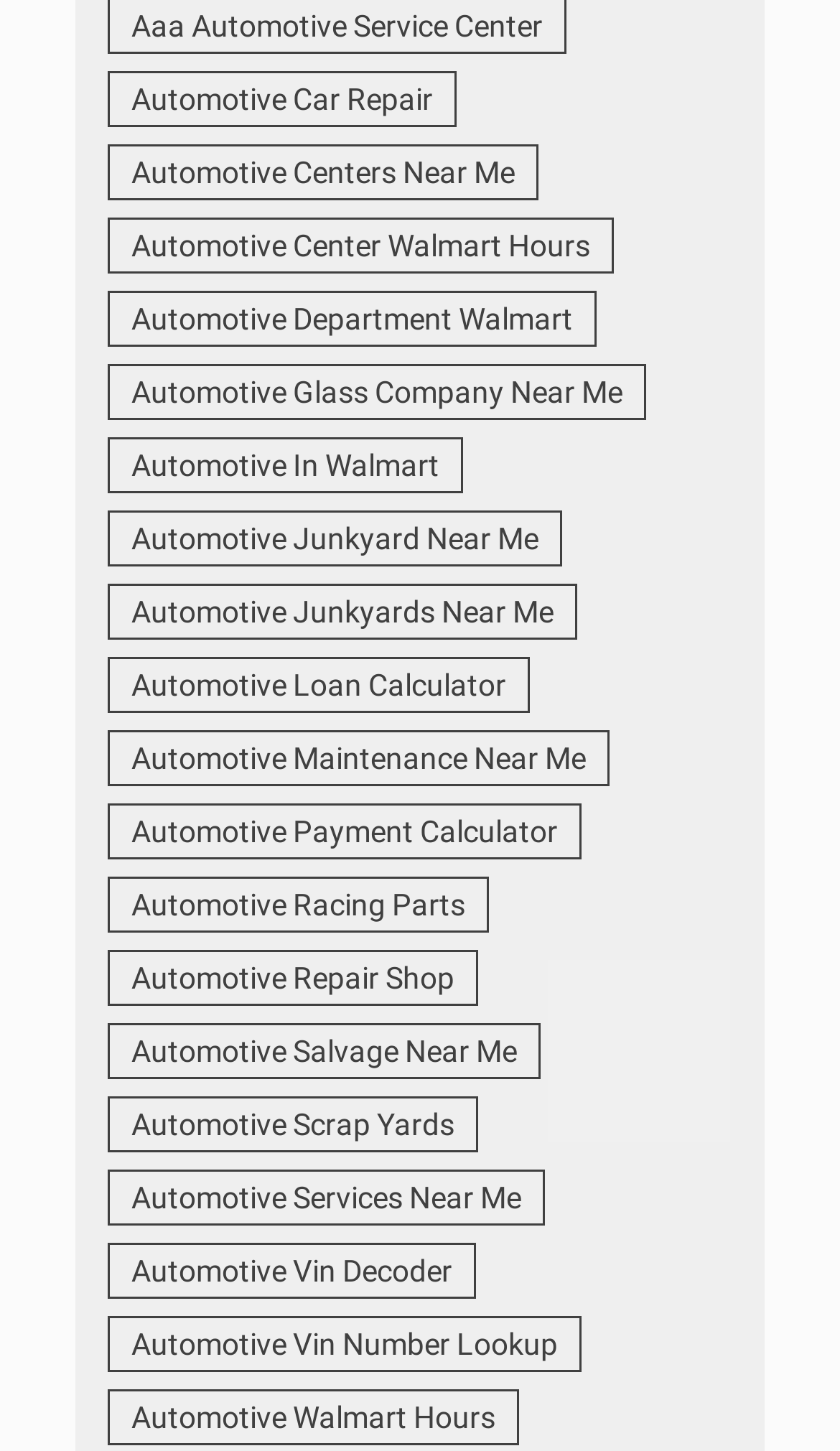Please identify the bounding box coordinates of the element's region that I should click in order to complete the following instruction: "Find automotive centers near me". The bounding box coordinates consist of four float numbers between 0 and 1, i.e., [left, top, right, bottom].

[0.128, 0.099, 0.641, 0.137]